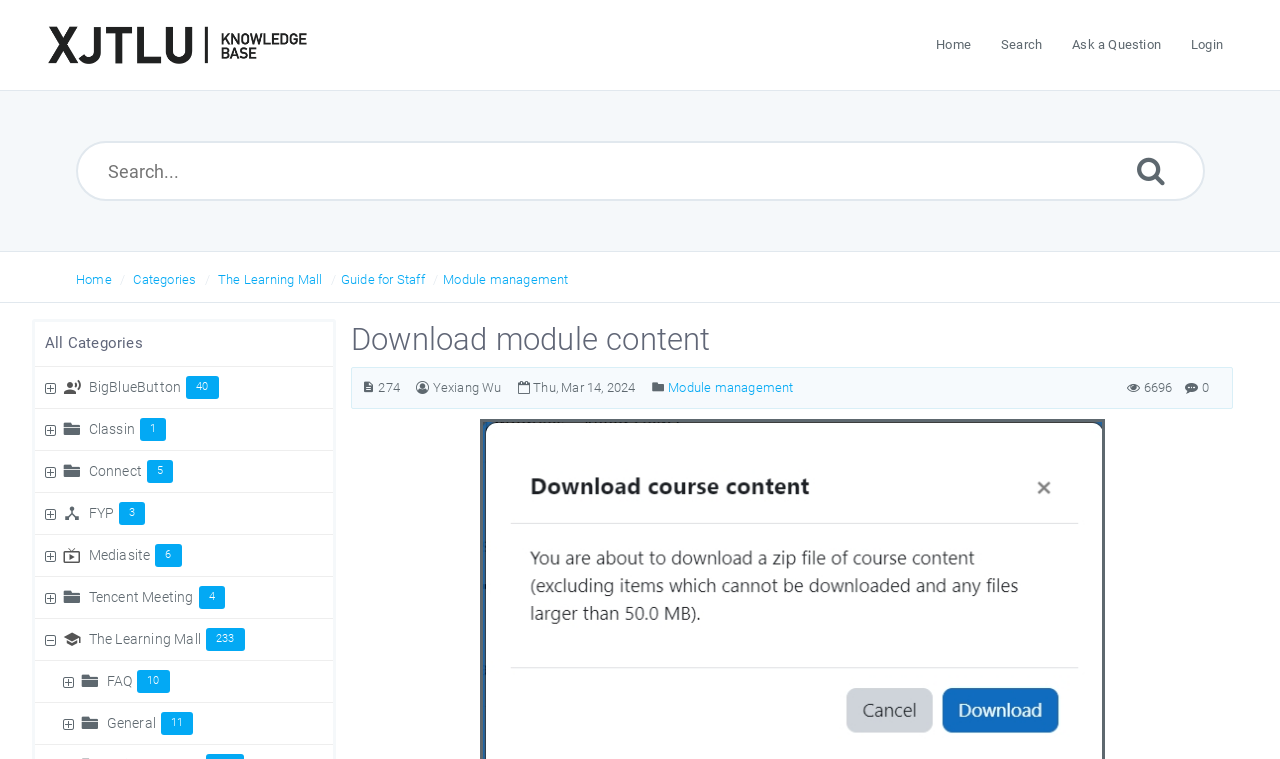How many comments does the article have?
Refer to the image and provide a detailed answer to the question.

I found the number of comments in the '0 Comments' section of the article, which indicates that there are no comments on the article.